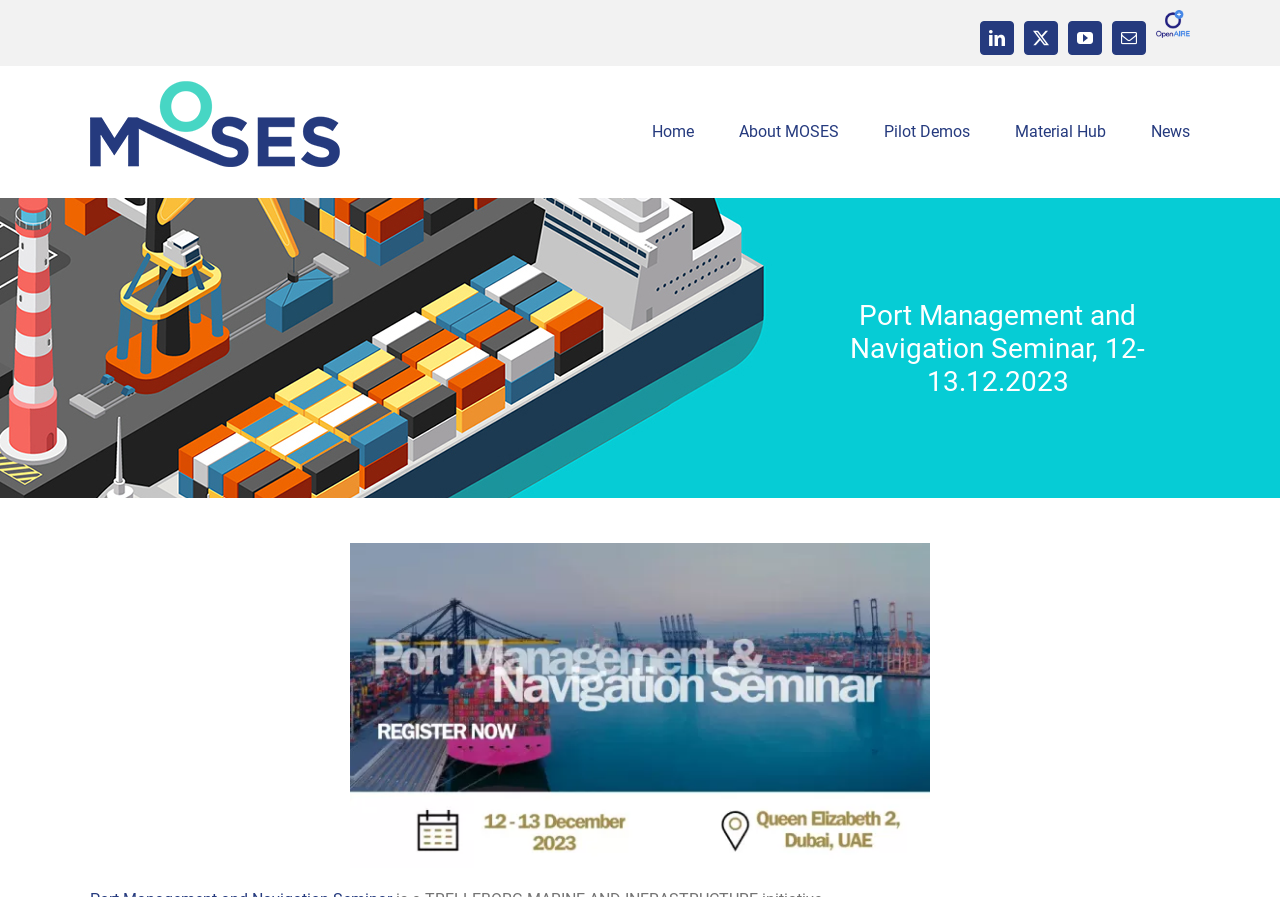What is the date of the Port Management and Navigation Seminar?
Make sure to answer the question with a detailed and comprehensive explanation.

The date of the seminar can be found in the page title bar, which is 'Port Management and Navigation Seminar, 12-13.12.2023'.